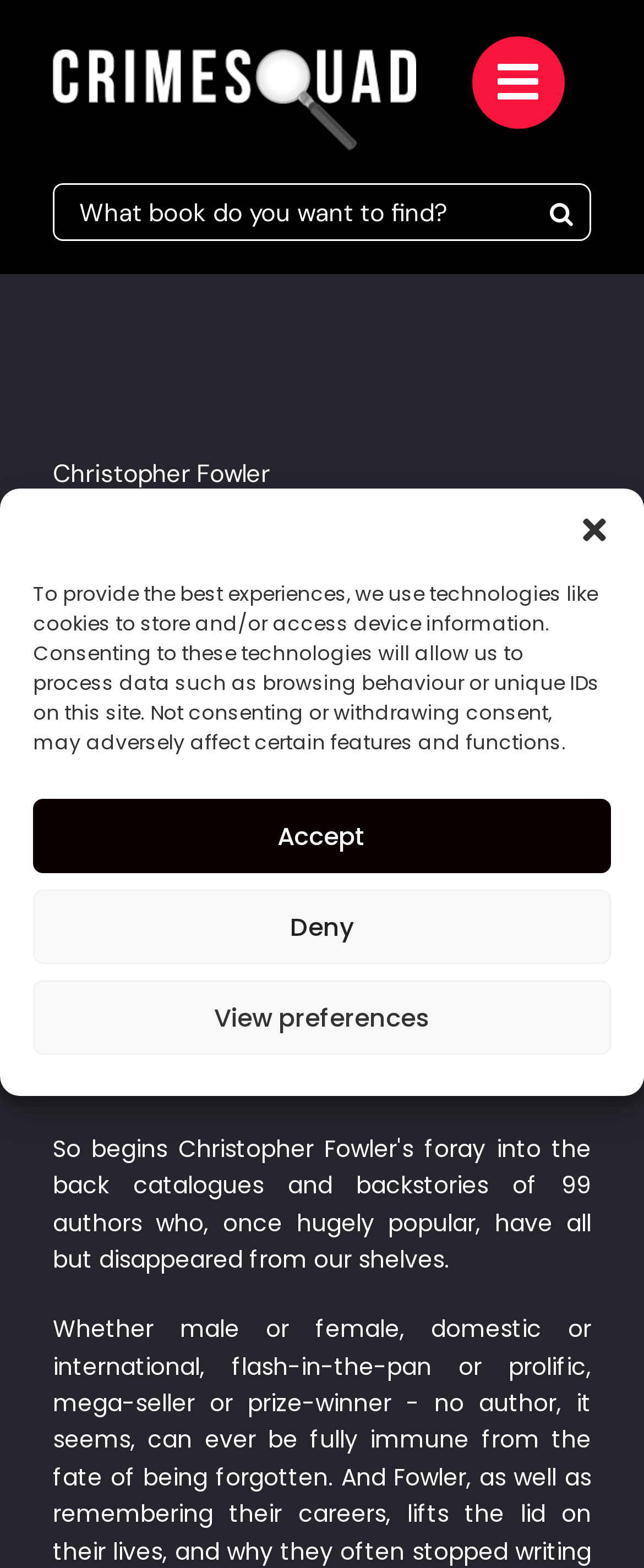Highlight the bounding box coordinates of the element you need to click to perform the following instruction: "Click the logo."

[0.082, 0.032, 0.646, 0.096]